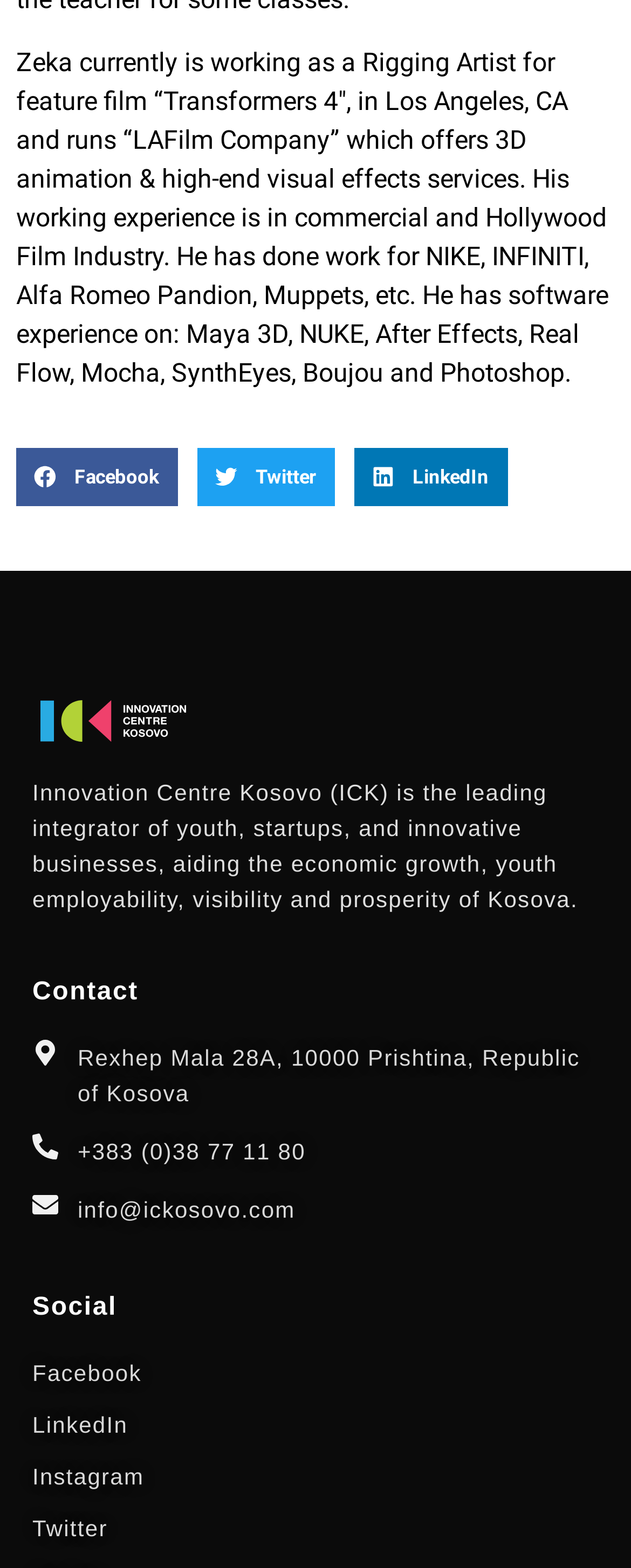Extract the bounding box coordinates of the UI element described: "LinkedIn". Provide the coordinates in the format [left, top, right, bottom] with values ranging from 0 to 1.

[0.562, 0.286, 0.805, 0.323]